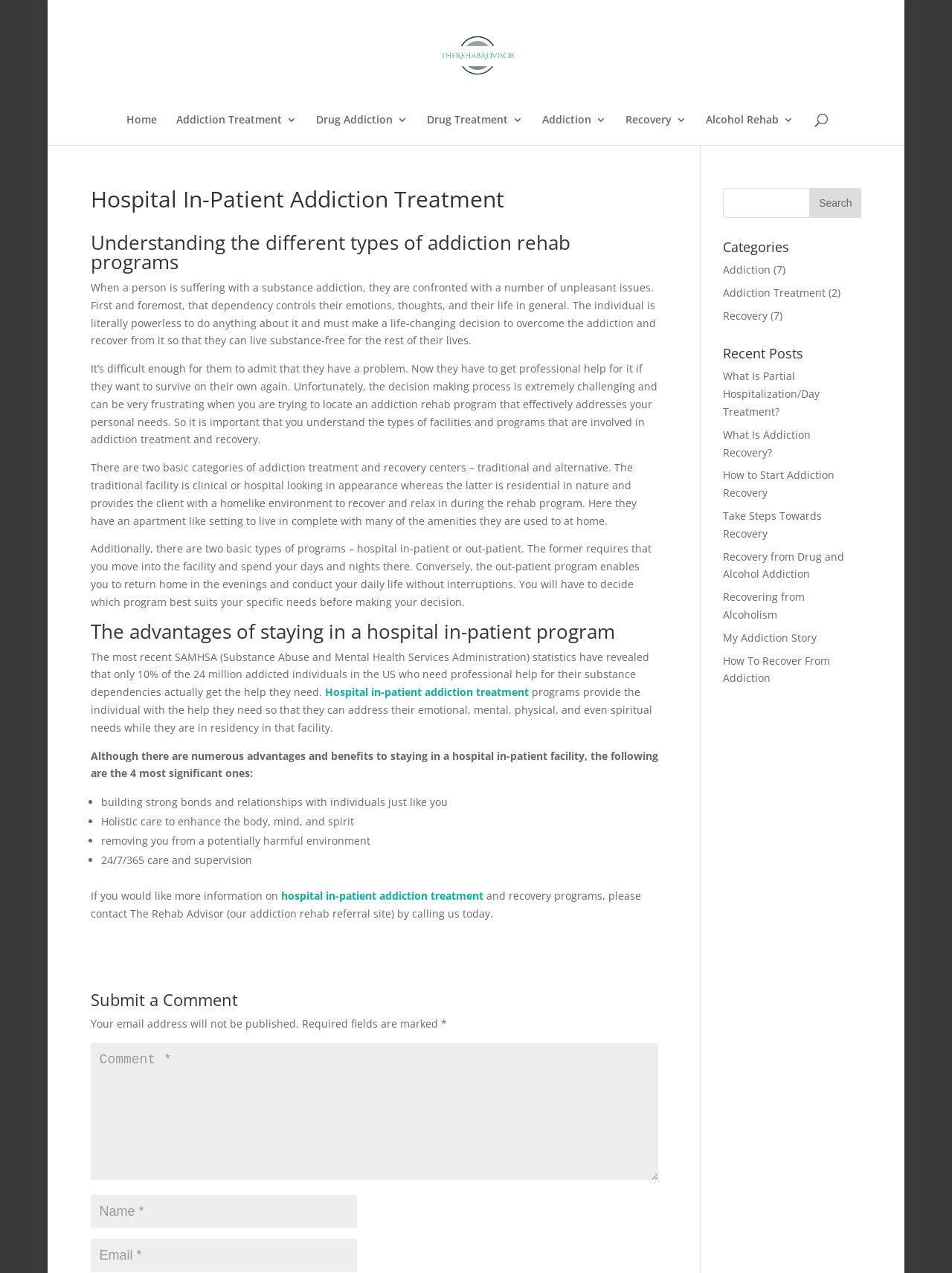Provide the bounding box coordinates of the HTML element described by the text: "name="s"". The coordinates should be in the format [left, top, right, bottom] with values between 0 and 1.

[0.759, 0.148, 0.905, 0.171]